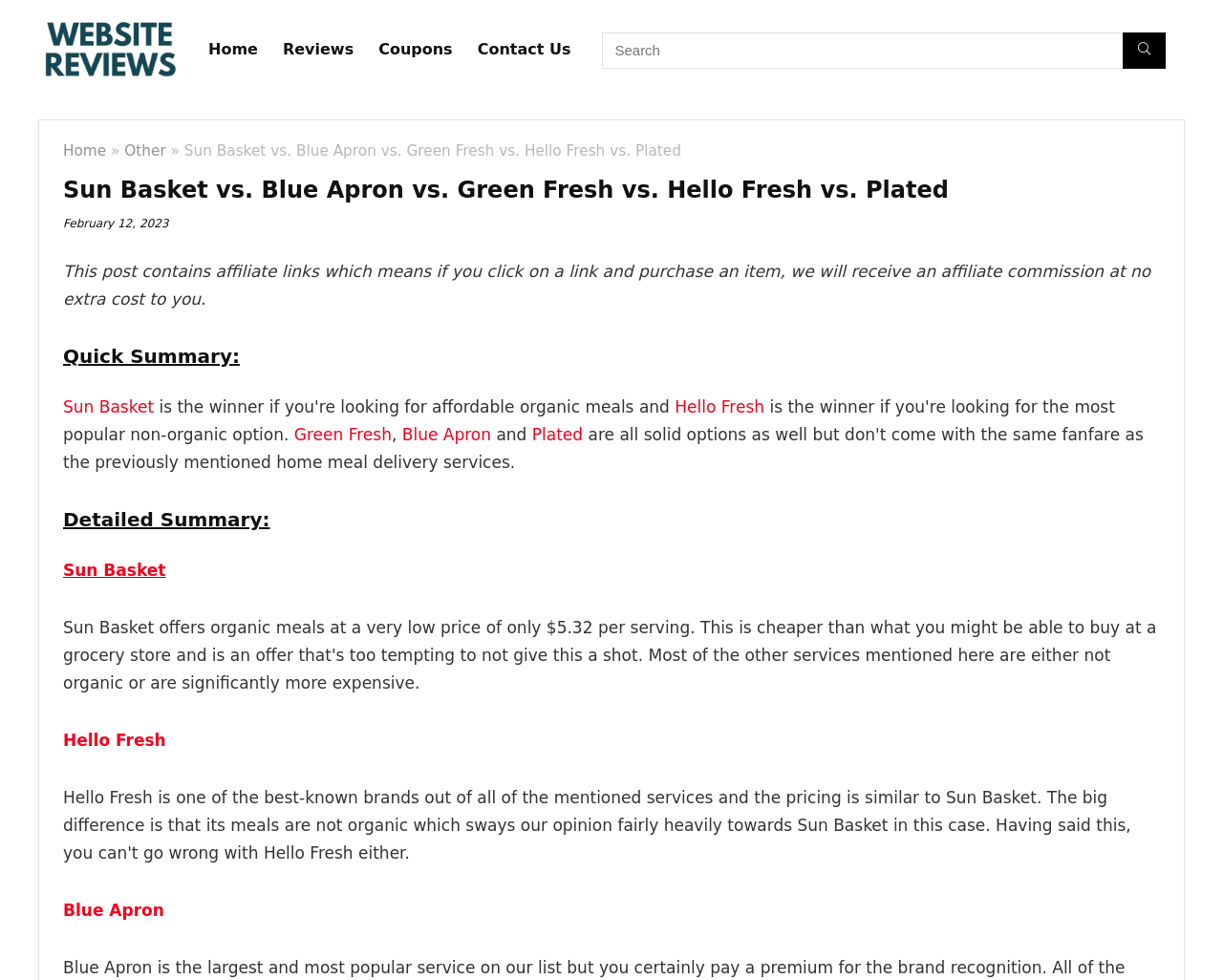Provide the bounding box coordinates of the HTML element described as: "Sun Basket". The bounding box coordinates should be four float numbers between 0 and 1, i.e., [left, top, right, bottom].

[0.052, 0.405, 0.126, 0.425]